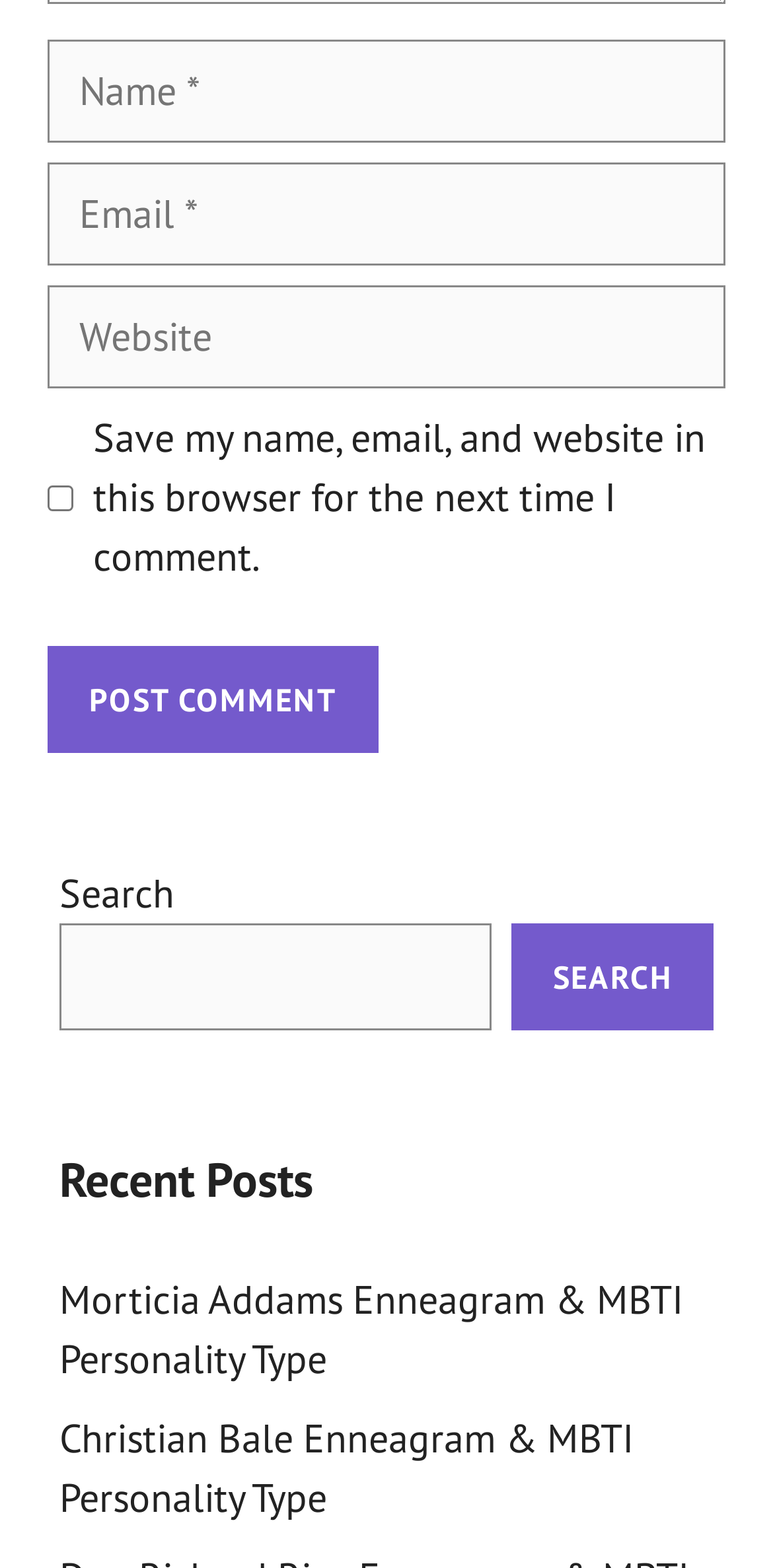Identify the bounding box coordinates of the clickable section necessary to follow the following instruction: "Post a comment". The coordinates should be presented as four float numbers from 0 to 1, i.e., [left, top, right, bottom].

[0.062, 0.412, 0.49, 0.48]